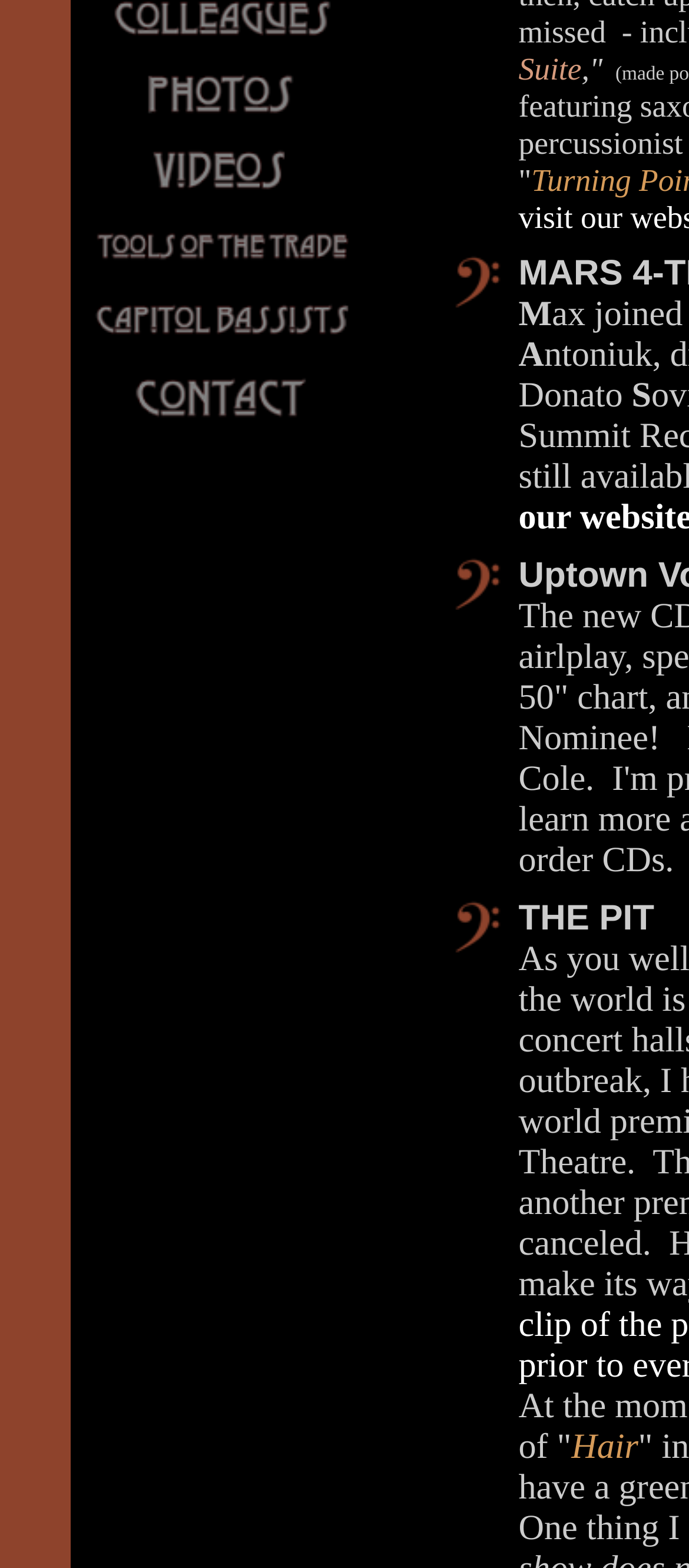Identify the bounding box for the UI element specified in this description: "alt="Photo Album" name="Photos"". The coordinates must be four float numbers between 0 and 1, formatted as [left, top, right, bottom].

[0.131, 0.07, 0.515, 0.089]